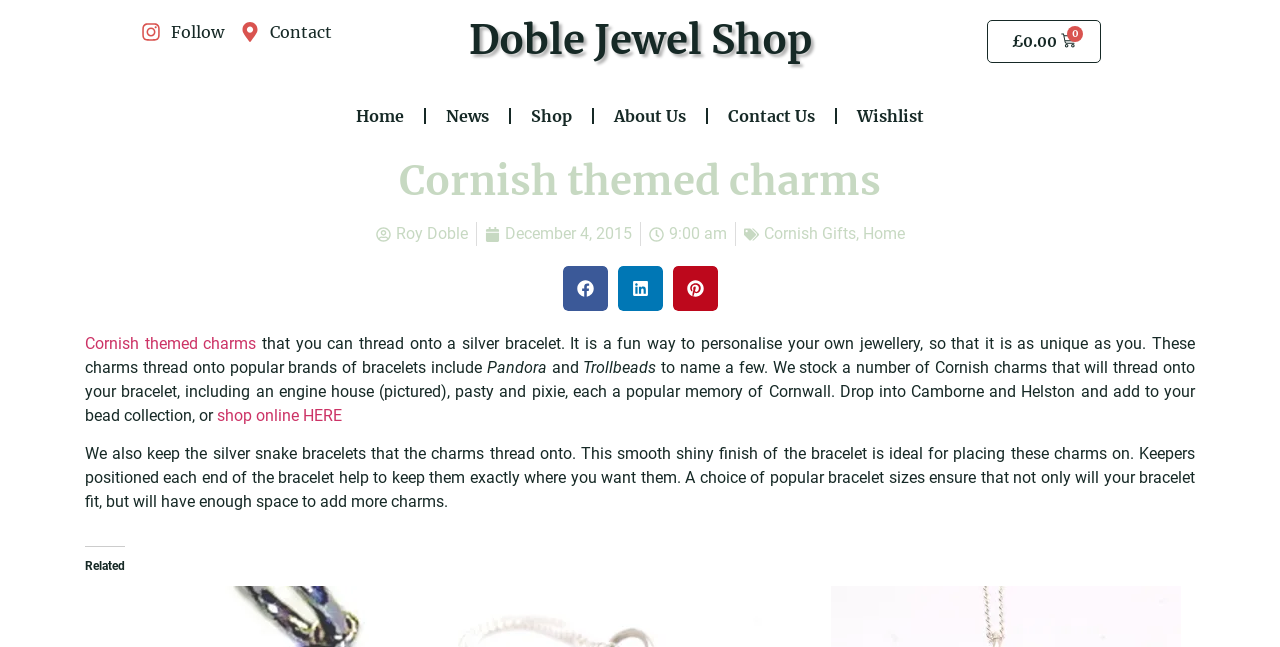Based on what you see in the screenshot, provide a thorough answer to this question: What can you do with the charms?

I found the answer by reading the static text element that describes the charms, which mentions that they are a fun way to personalise your own jewellery, so that it is as unique as you.